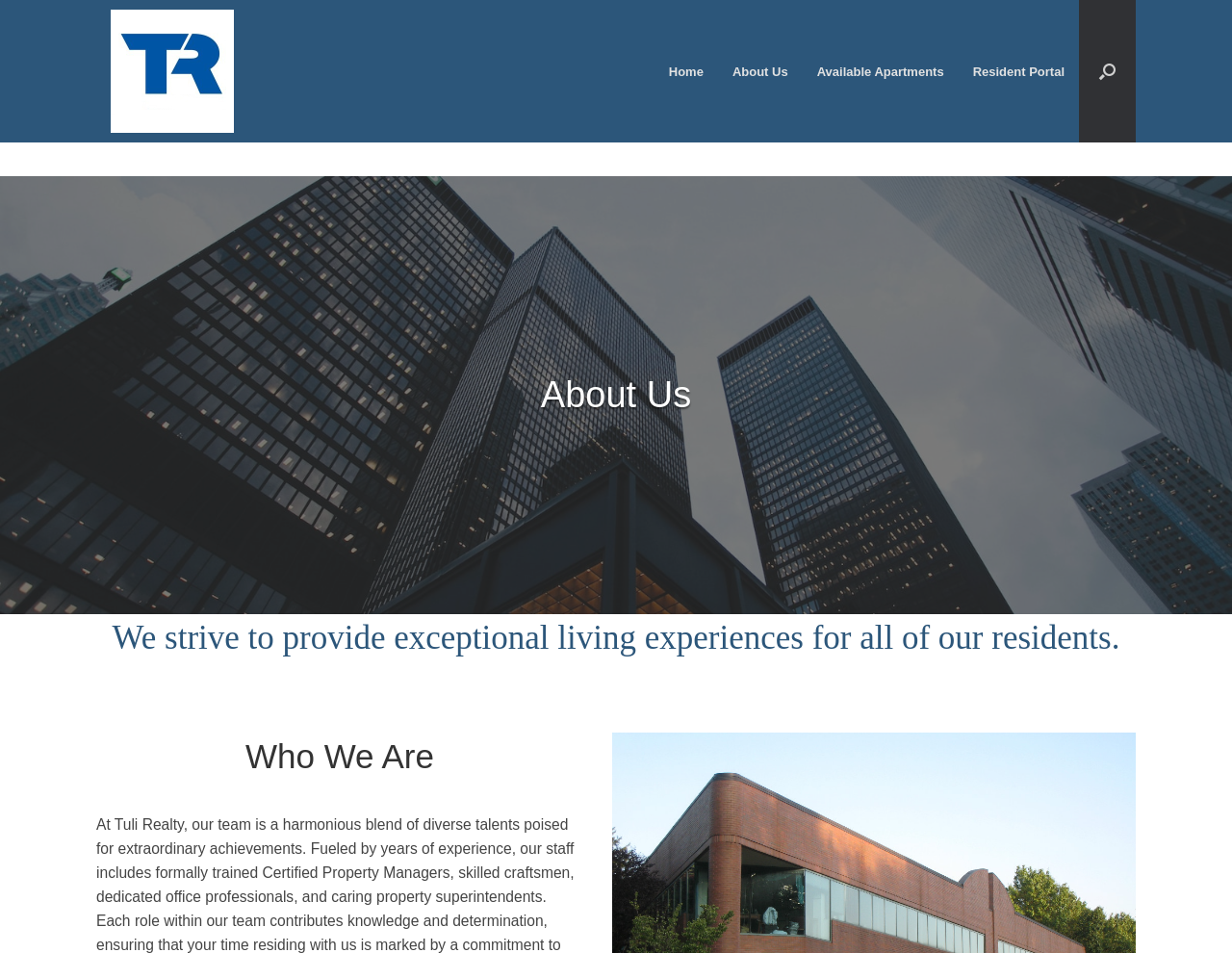What is the section title below 'About Us'?
Based on the screenshot, respond with a single word or phrase.

Who We Are